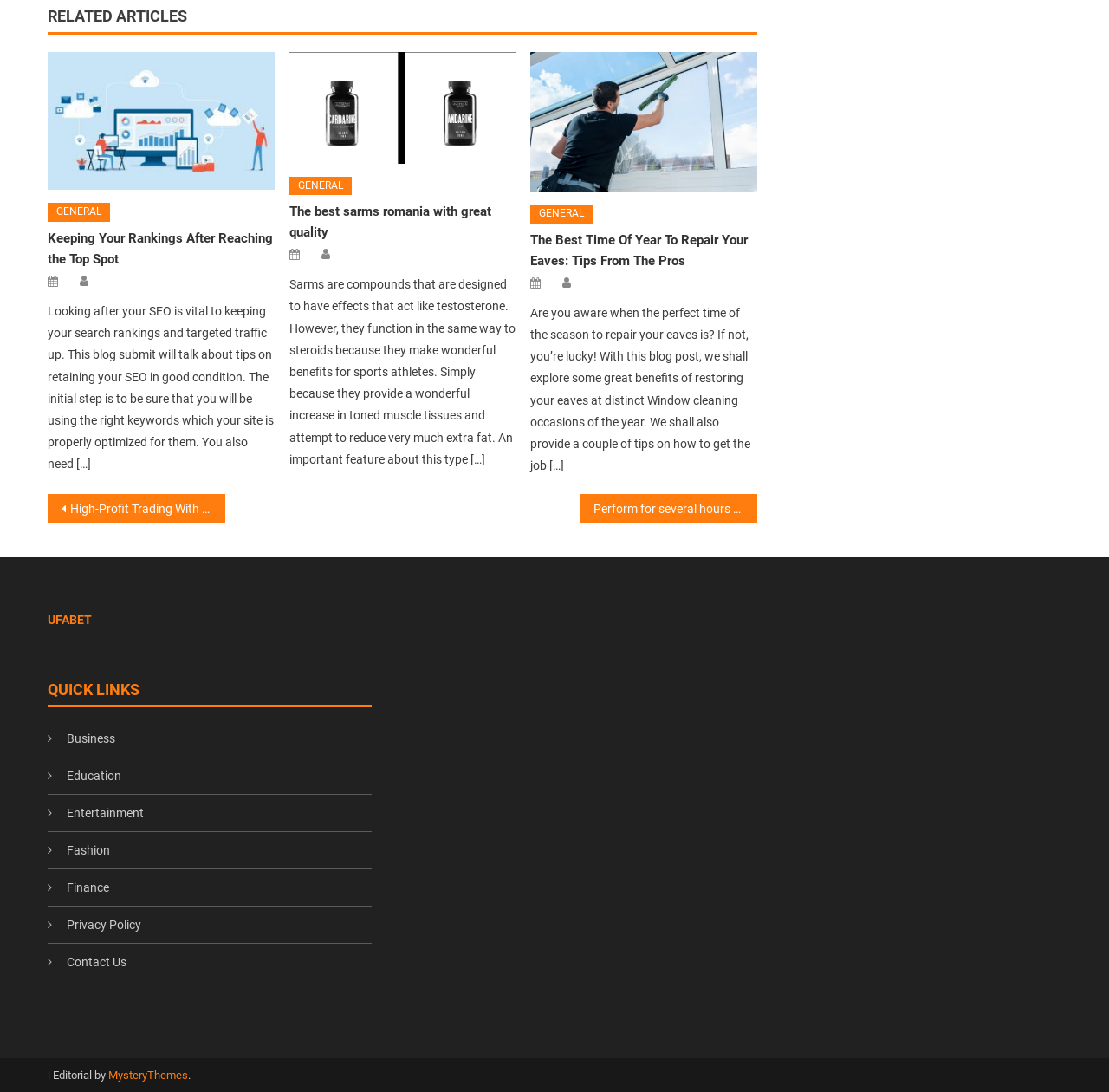What is the name of the editor?
Give a single word or phrase as your answer by examining the image.

MysteryThemes